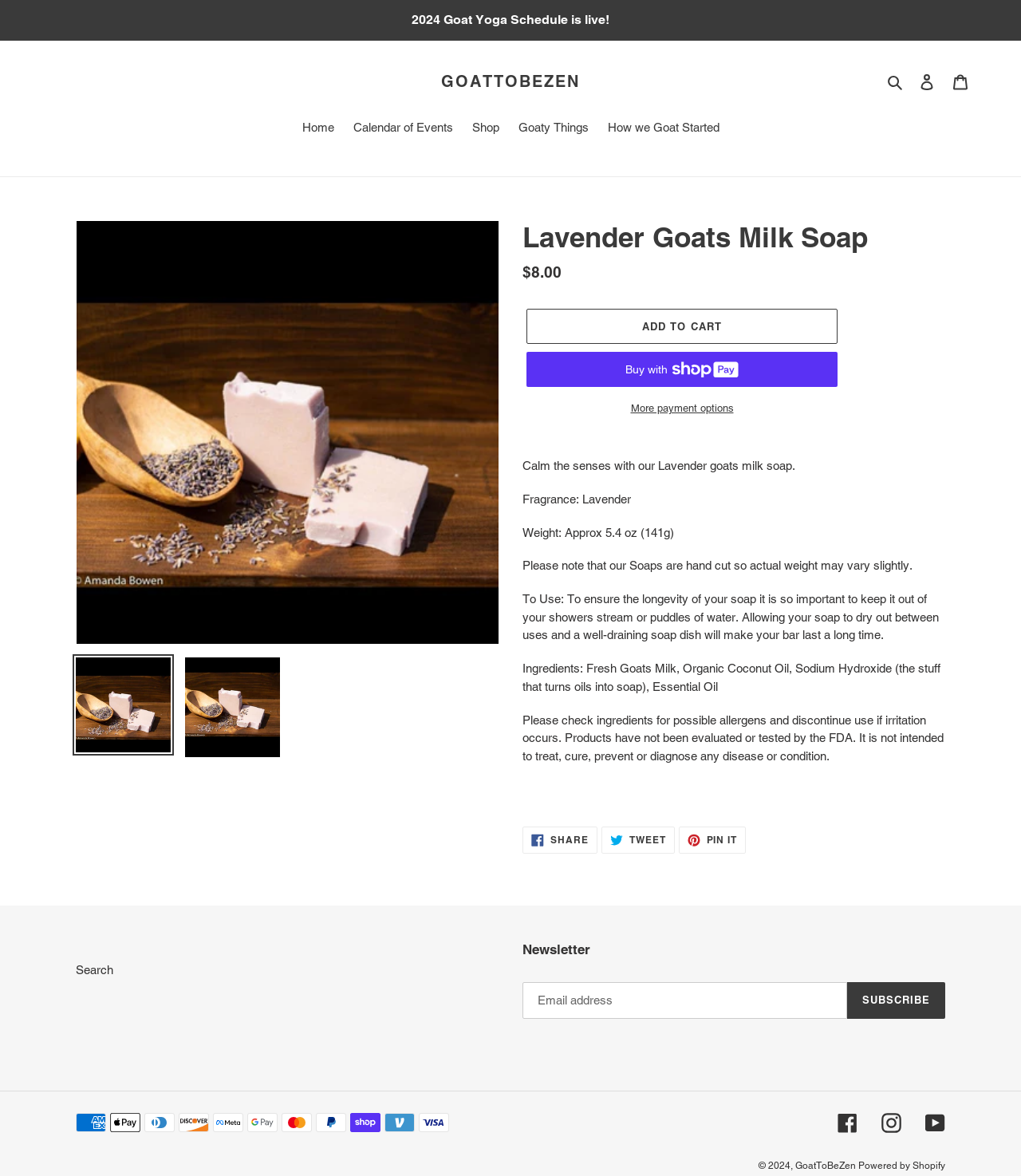Determine the bounding box coordinates of the clickable element to complete this instruction: "View product image in gallery". Provide the coordinates in the format of four float numbers between 0 and 1, [left, top, right, bottom].

[0.071, 0.556, 0.17, 0.642]